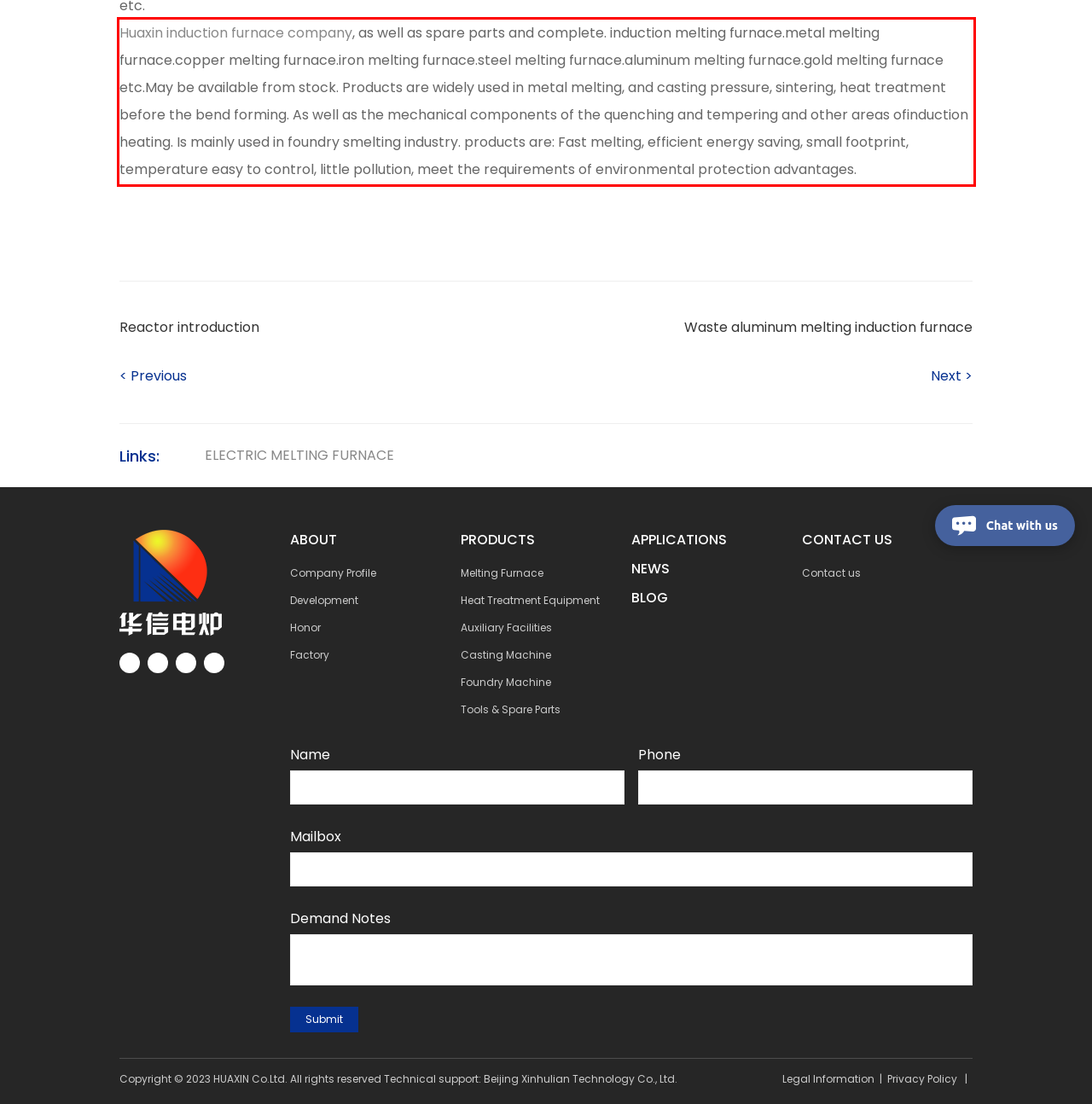Review the screenshot of the webpage and recognize the text inside the red rectangle bounding box. Provide the extracted text content.

Huaxin induction furnace company, as well as spare parts and complete. induction melting furnace.metal melting furnace.copper melting furnace.iron melting furnace.steel melting furnace.aluminum melting furnace.gold melting furnace etc.May be available from stock. Products are widely used in metal melting, and casting pressure, sintering, heat treatment before the bend forming. As well as the mechanical components of the quenching and tempering and other areas ofinduction heating. Is mainly used in foundry smelting industry. products are: Fast melting, efficient energy saving, small footprint, temperature easy to control, little pollution, meet the requirements of environmental protection advantages.